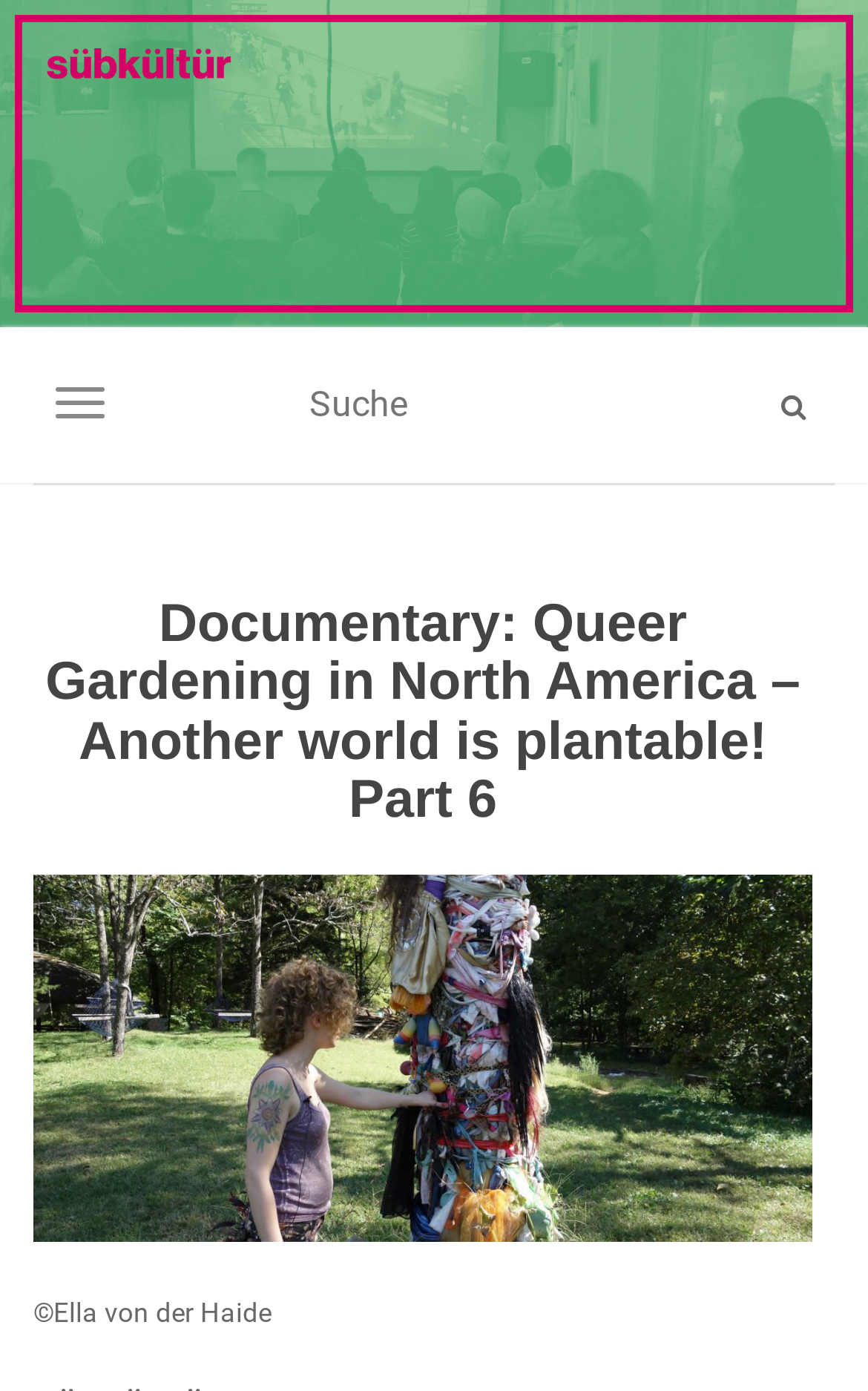Please find the bounding box for the UI component described as follows: "name="submit" value="Suche"".

[0.879, 0.268, 0.962, 0.316]